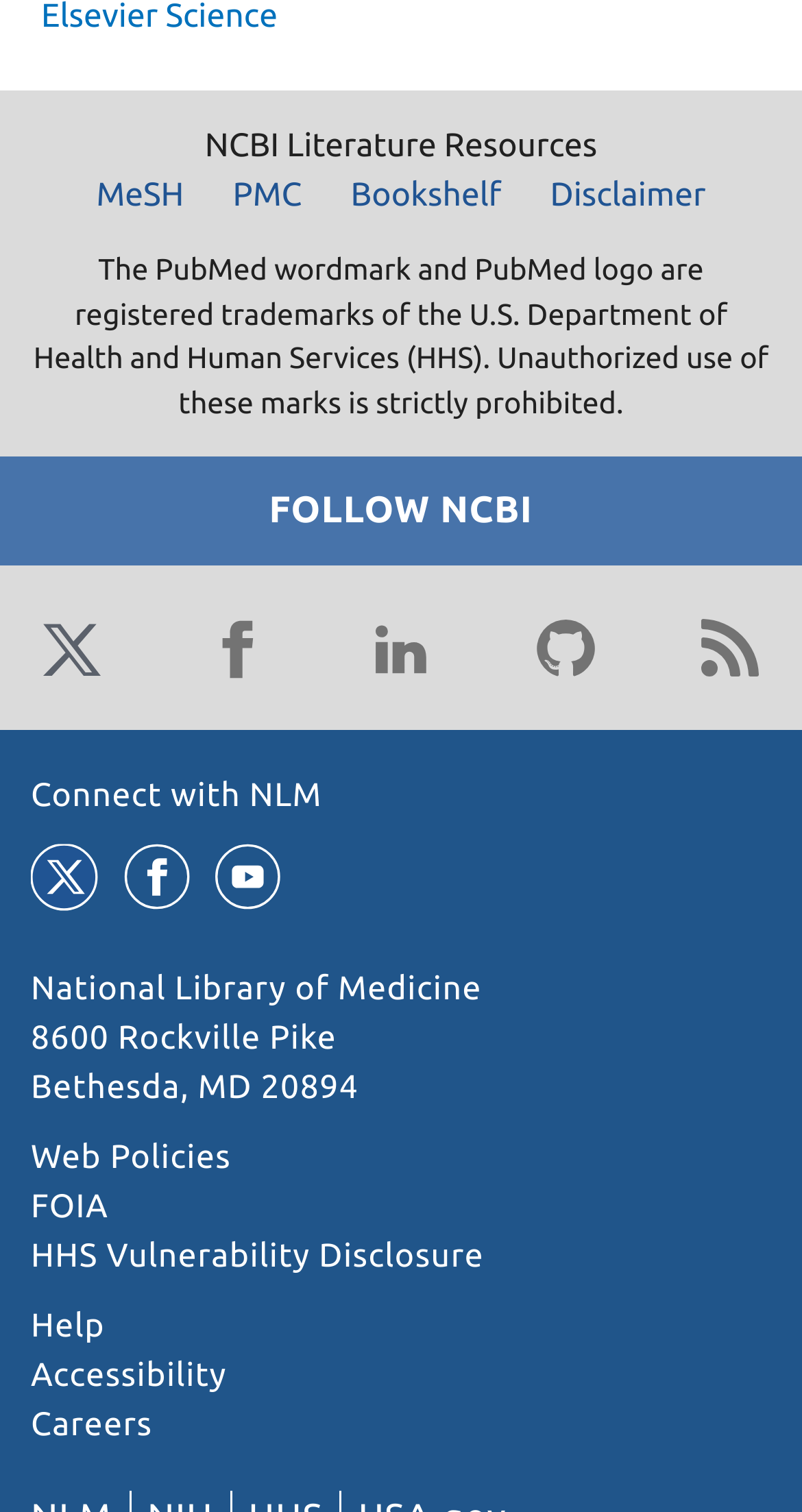Identify the bounding box coordinates of the clickable section necessary to follow the following instruction: "Click on MeSH link". The coordinates should be presented as four float numbers from 0 to 1, i.e., [left, top, right, bottom].

[0.094, 0.112, 0.255, 0.145]